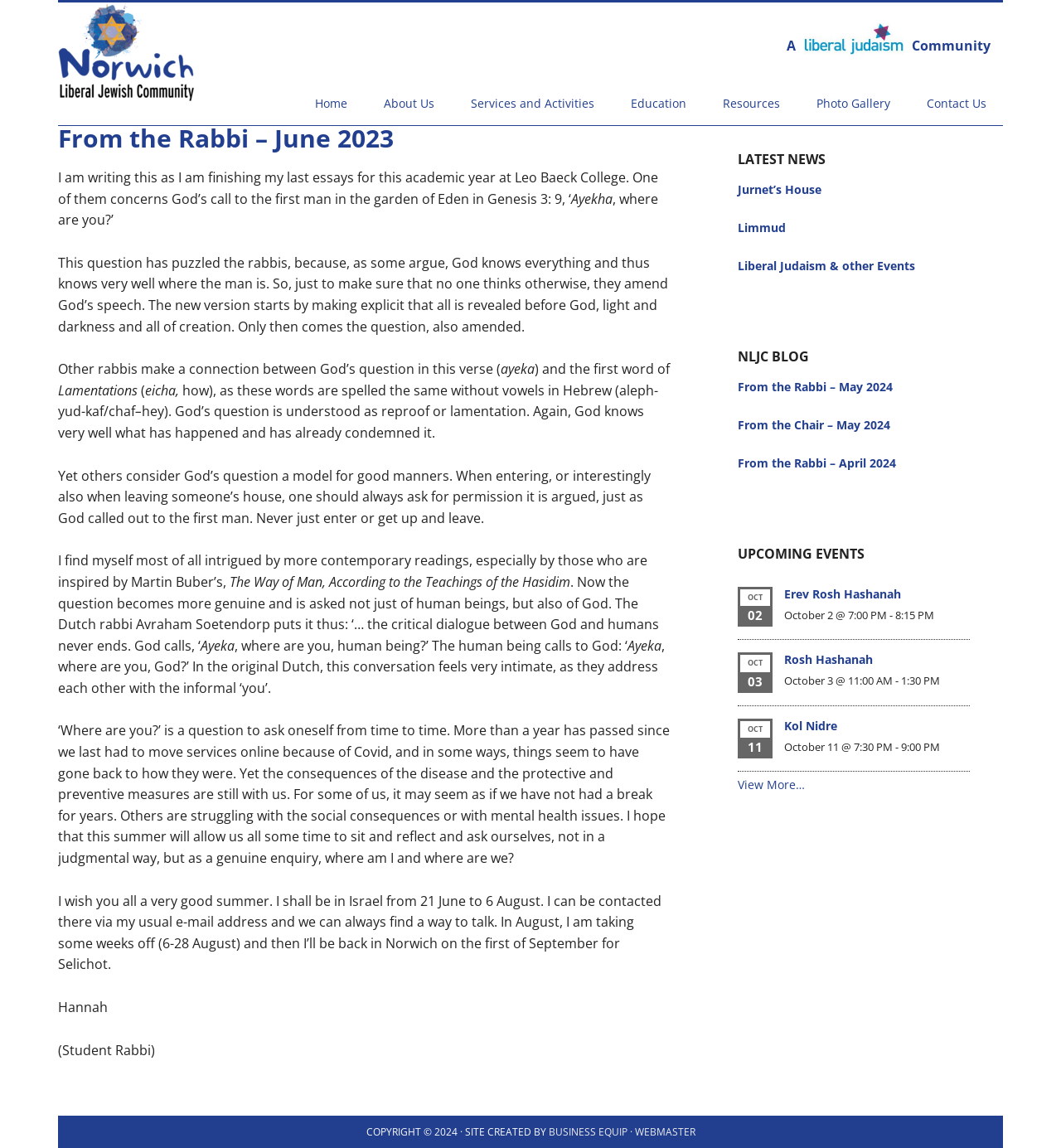When is the Erev Rosh Hashanah event?
Based on the image, please offer an in-depth response to the question.

The Erev Rosh Hashanah event is scheduled to take place on October 2 at 7:00 PM, as indicated in the upcoming events section of the webpage.